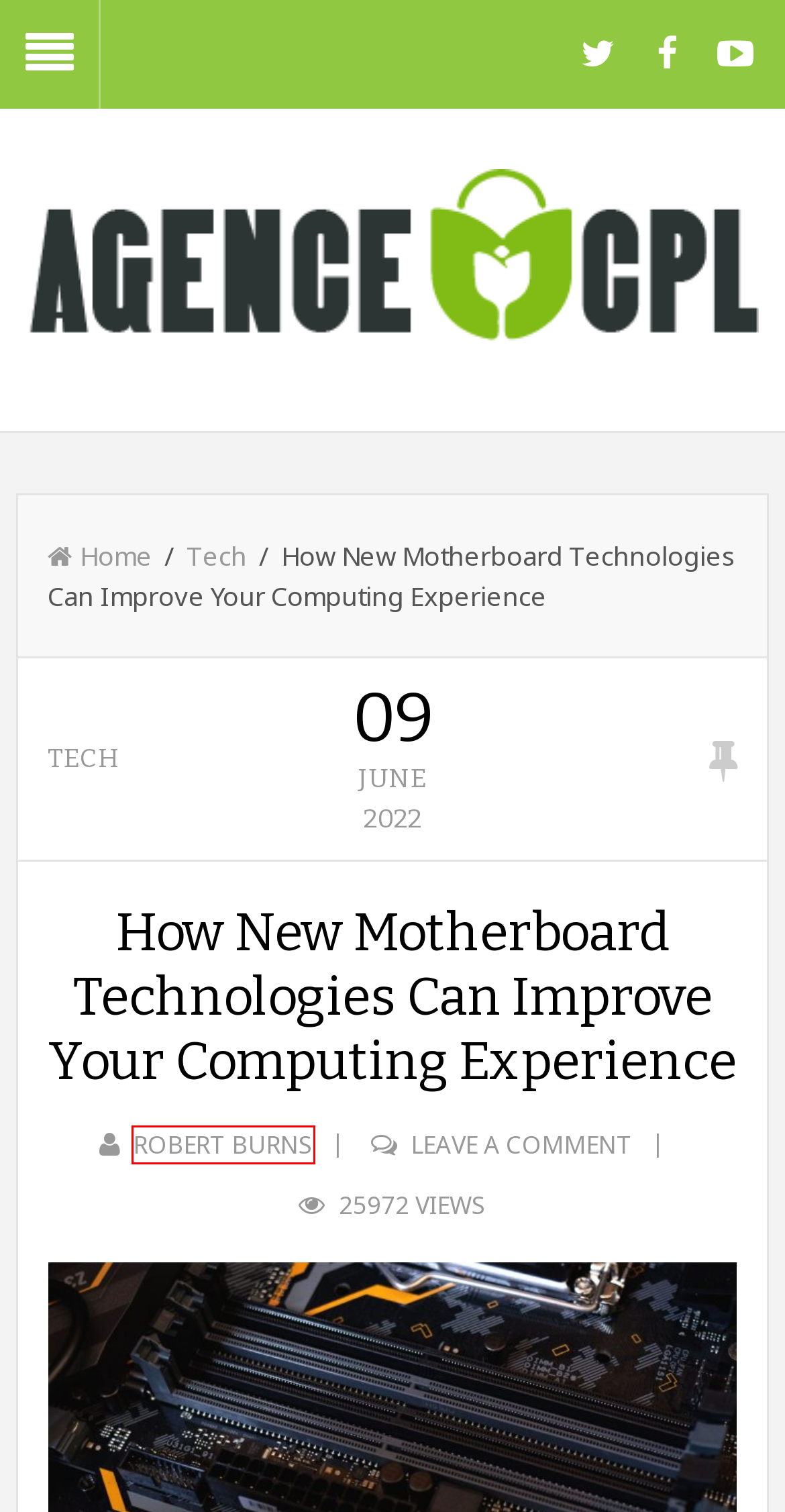Examine the webpage screenshot and identify the UI element enclosed in the red bounding box. Pick the webpage description that most accurately matches the new webpage after clicking the selected element. Here are the candidates:
A. Opening Doors: Simplified Language Translation - Agence CplAgence Cpl
B. Uncategorized Archives - Agence CplAgence Cpl
C. Real Estate Archives - Agence CplAgence Cpl
D. Robert Burns, Author at Agence CplAgence Cpl
E. Agence Cpl - Grab few ideas that helps your pet lifeAgence Cpl
F. Entertainment Archives - Agence CplAgence Cpl
G. Tech Archives - Agence CplAgence Cpl
H. Sports Archives - Agence CplAgence Cpl

D